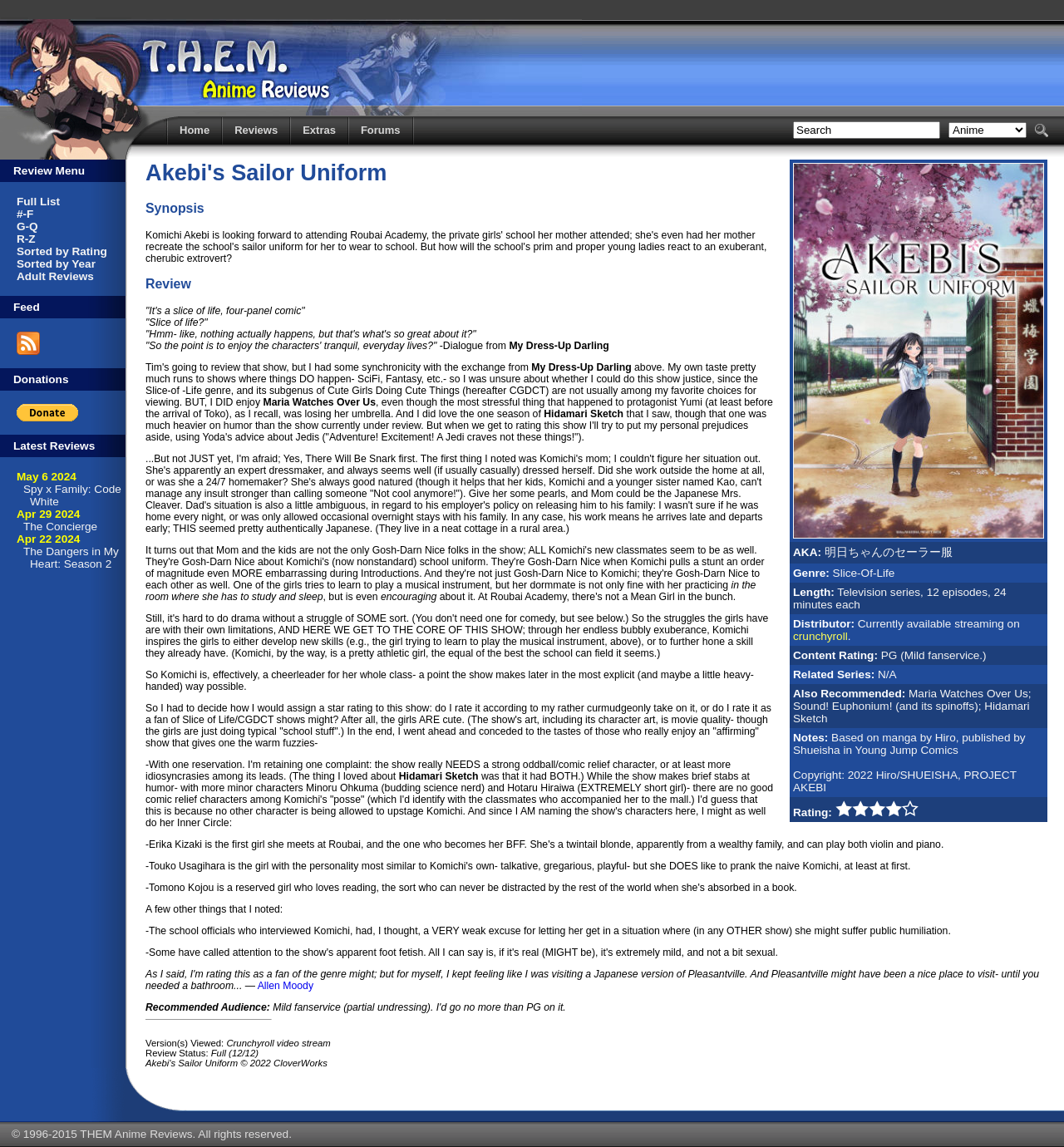Answer this question using a single word or a brief phrase:
Where can the anime be streamed?

Crunchyroll